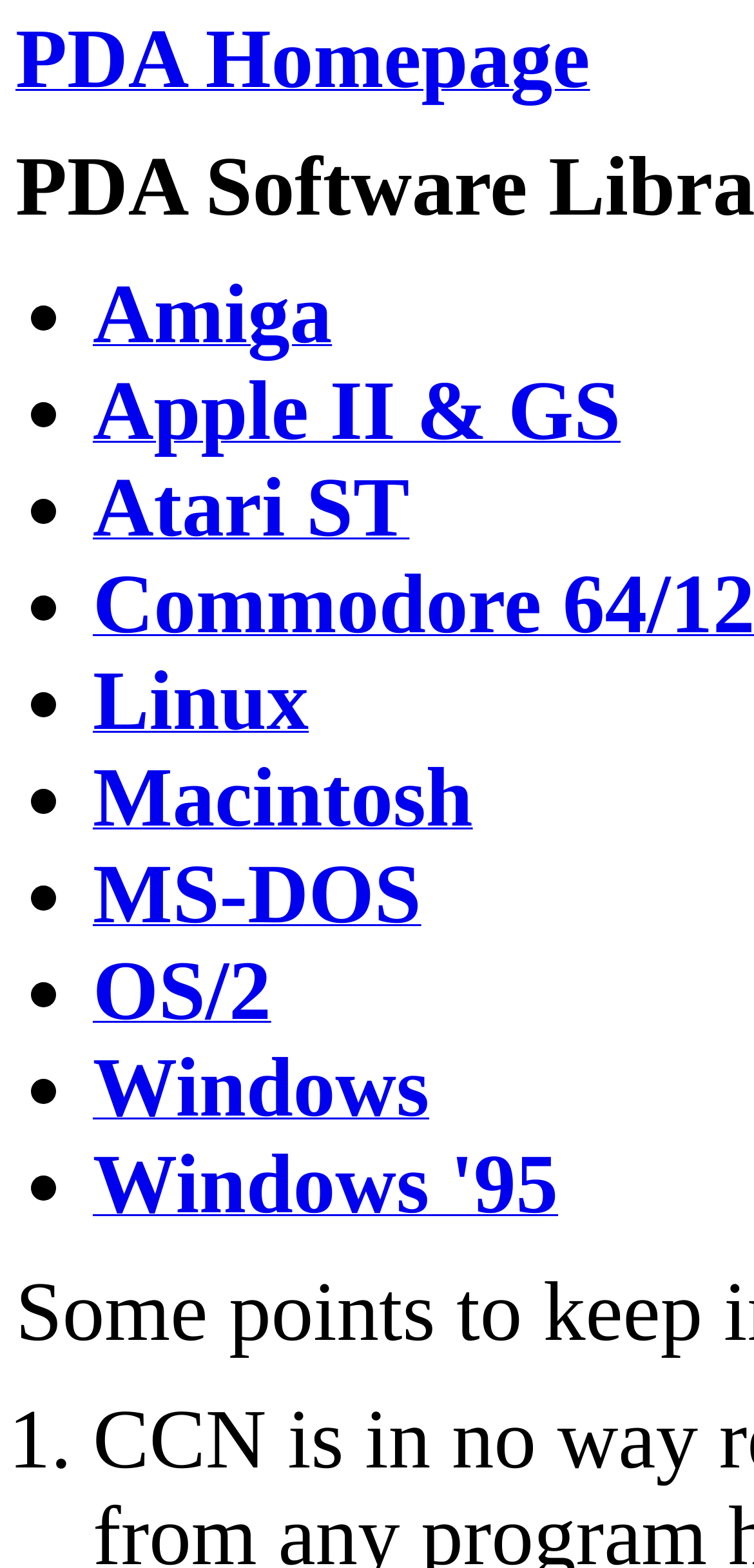Specify the bounding box coordinates of the element's region that should be clicked to achieve the following instruction: "Find Bada Branches". The bounding box coordinates consist of four float numbers between 0 and 1, in the format [left, top, right, bottom].

None